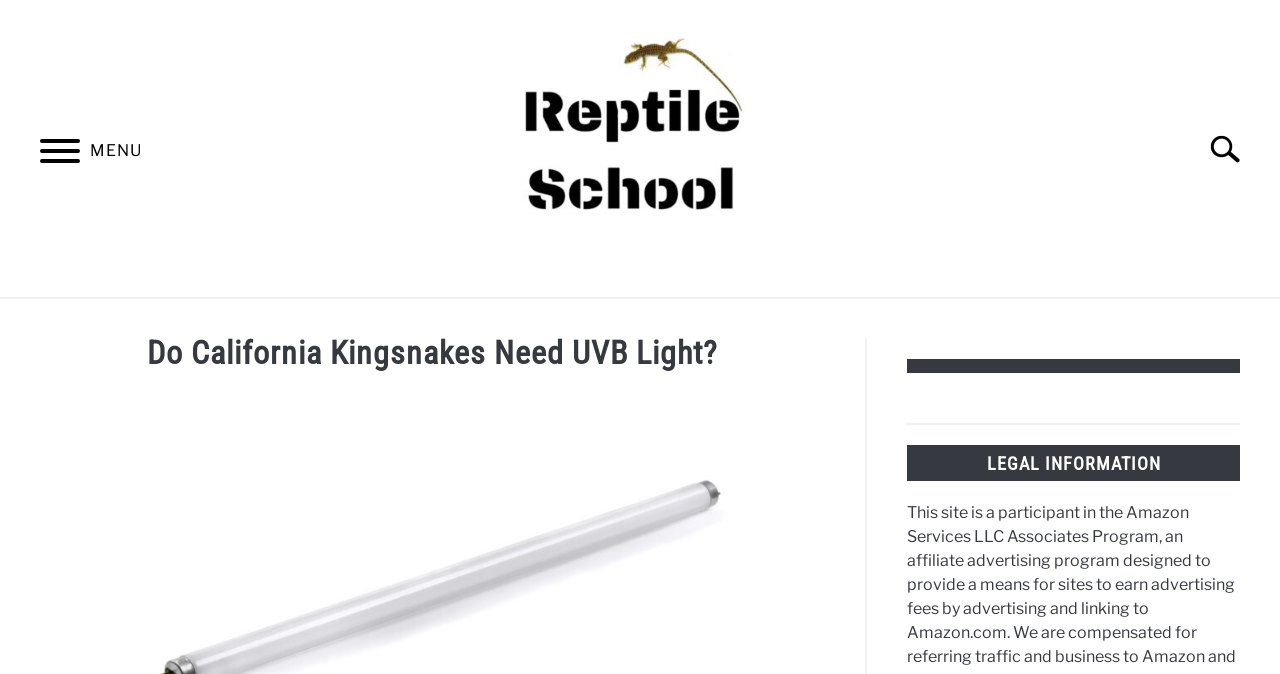Determine which piece of text is the heading of the webpage and provide it.

Do California Kingsnakes Need UVB Light?